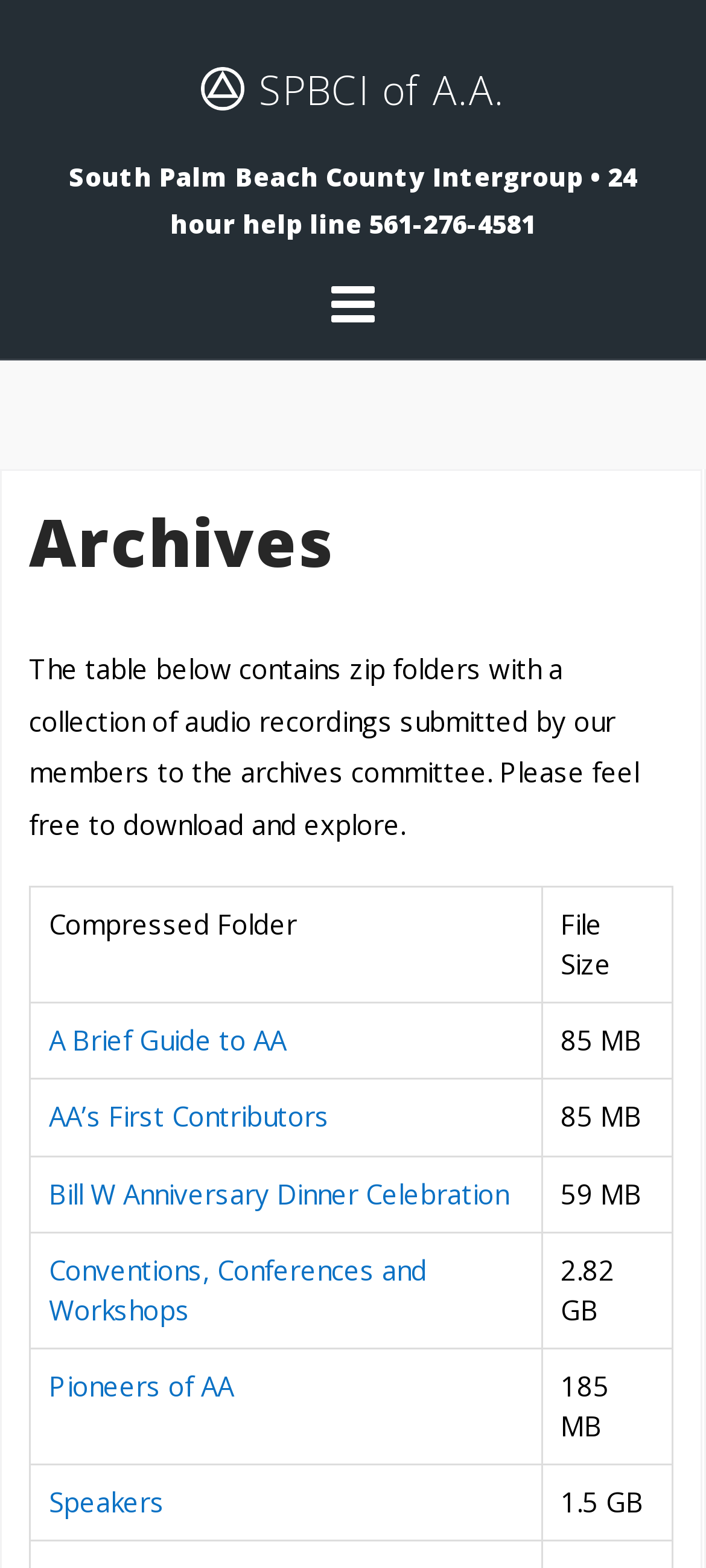What is the name of the first audio recording?
Deliver a detailed and extensive answer to the question.

I looked at the first row in the table and found the name of the first audio recording, which is 'A Brief Guide to AA'.